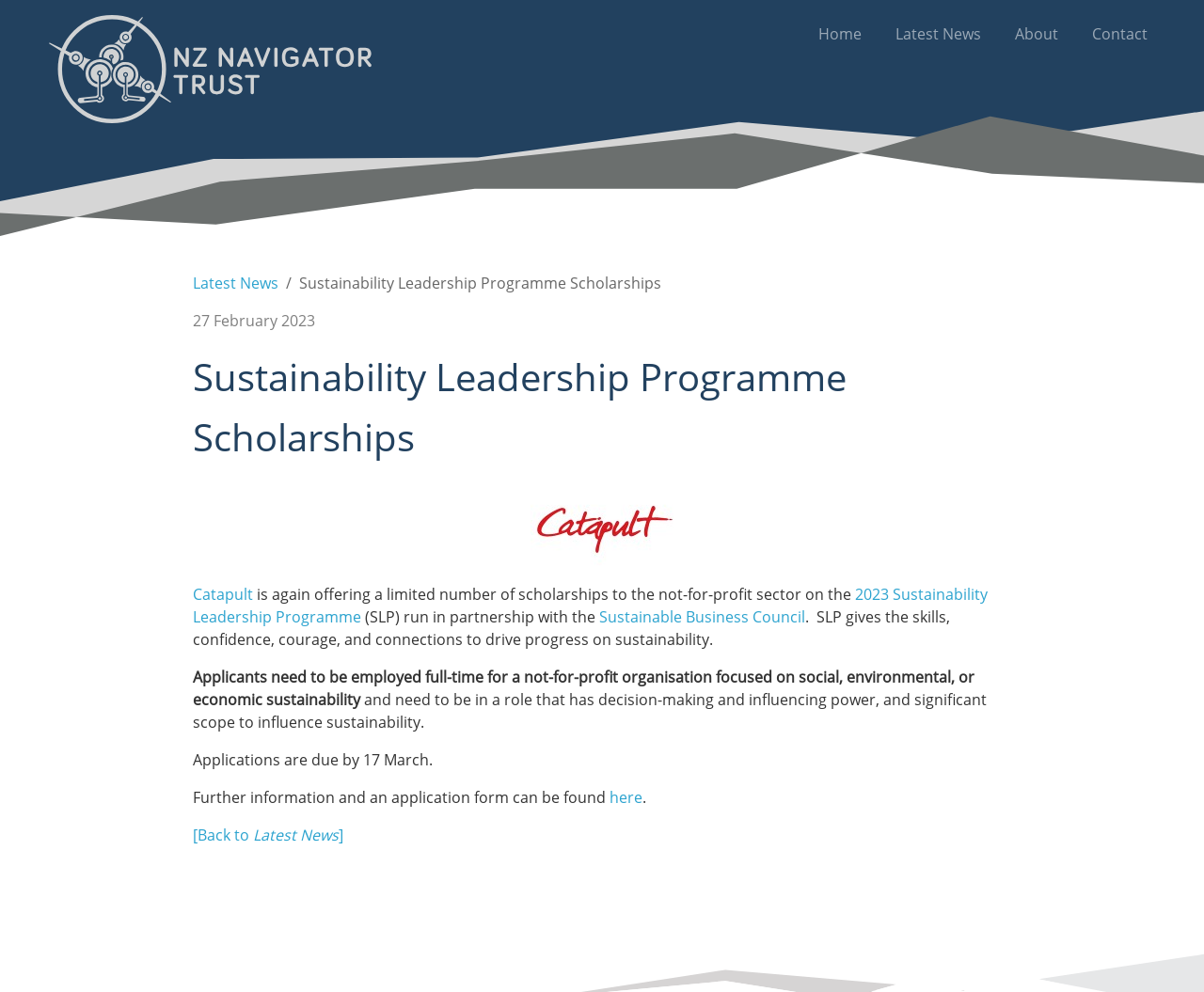Can you specify the bounding box coordinates of the area that needs to be clicked to fulfill the following instruction: "go back to Latest News"?

[0.16, 0.831, 0.285, 0.852]